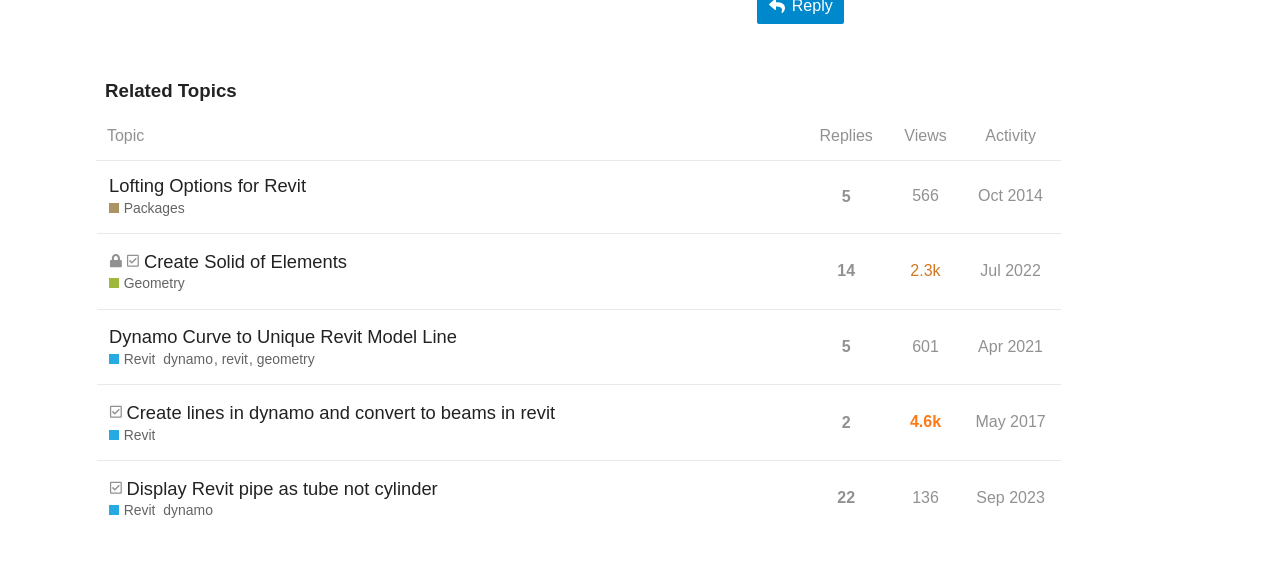Please give a one-word or short phrase response to the following question: 
What is the date of the last topic?

Sep 2023